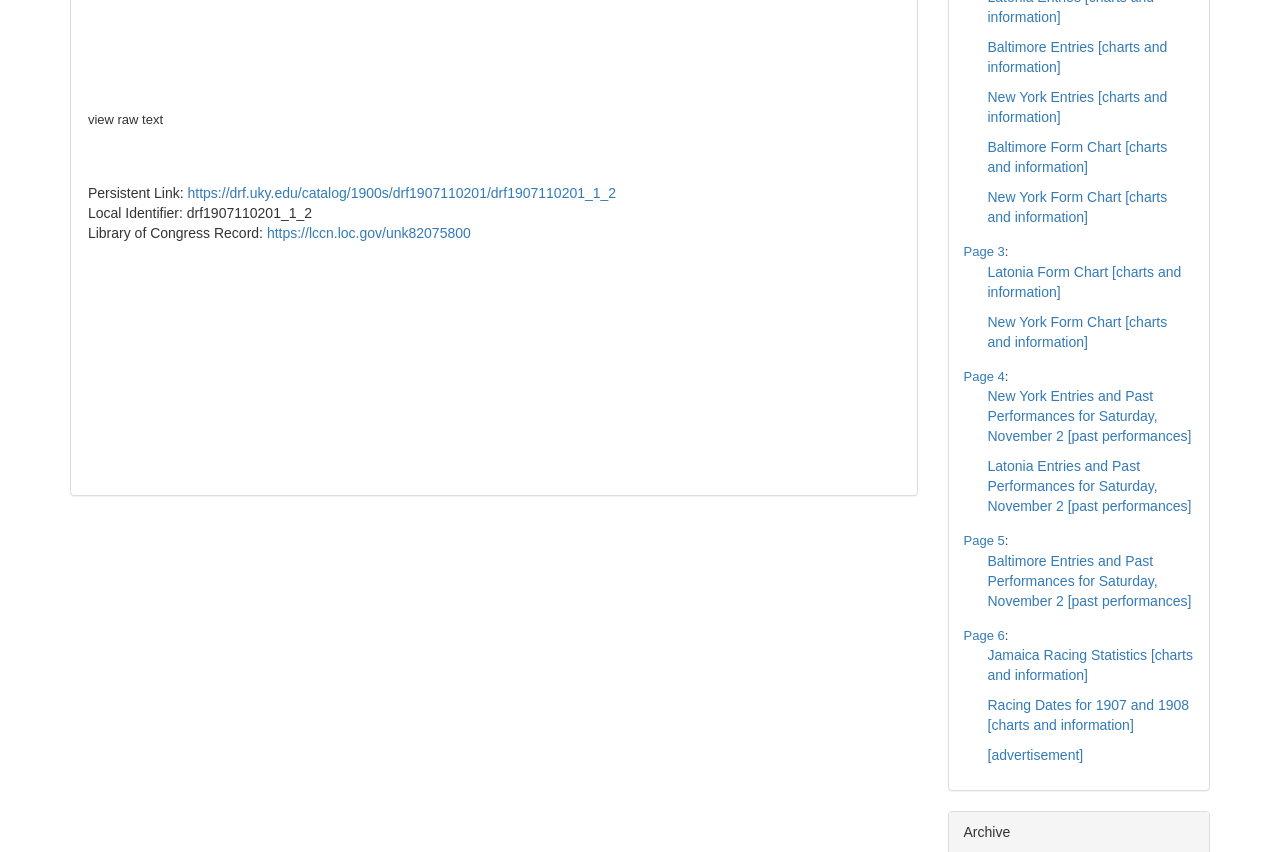Based on the element description, predict the bounding box coordinates (top-left x, top-left y, bottom-right x, bottom-right y) for the UI element in the screenshot: [advertisement]

[0.771, 0.877, 0.846, 0.896]